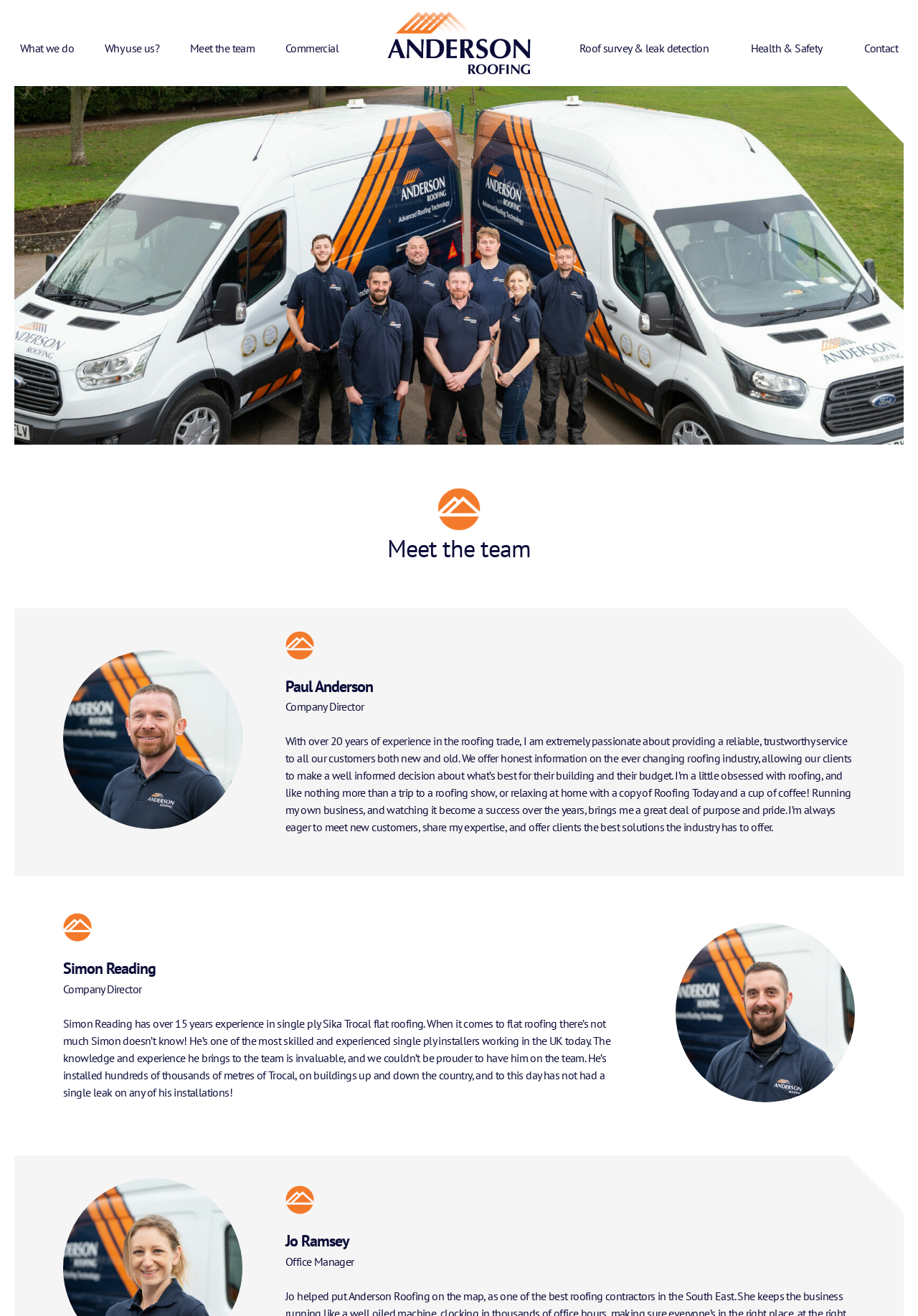Identify the bounding box for the UI element that is described as follows: "Contact".

[0.942, 0.031, 0.978, 0.042]